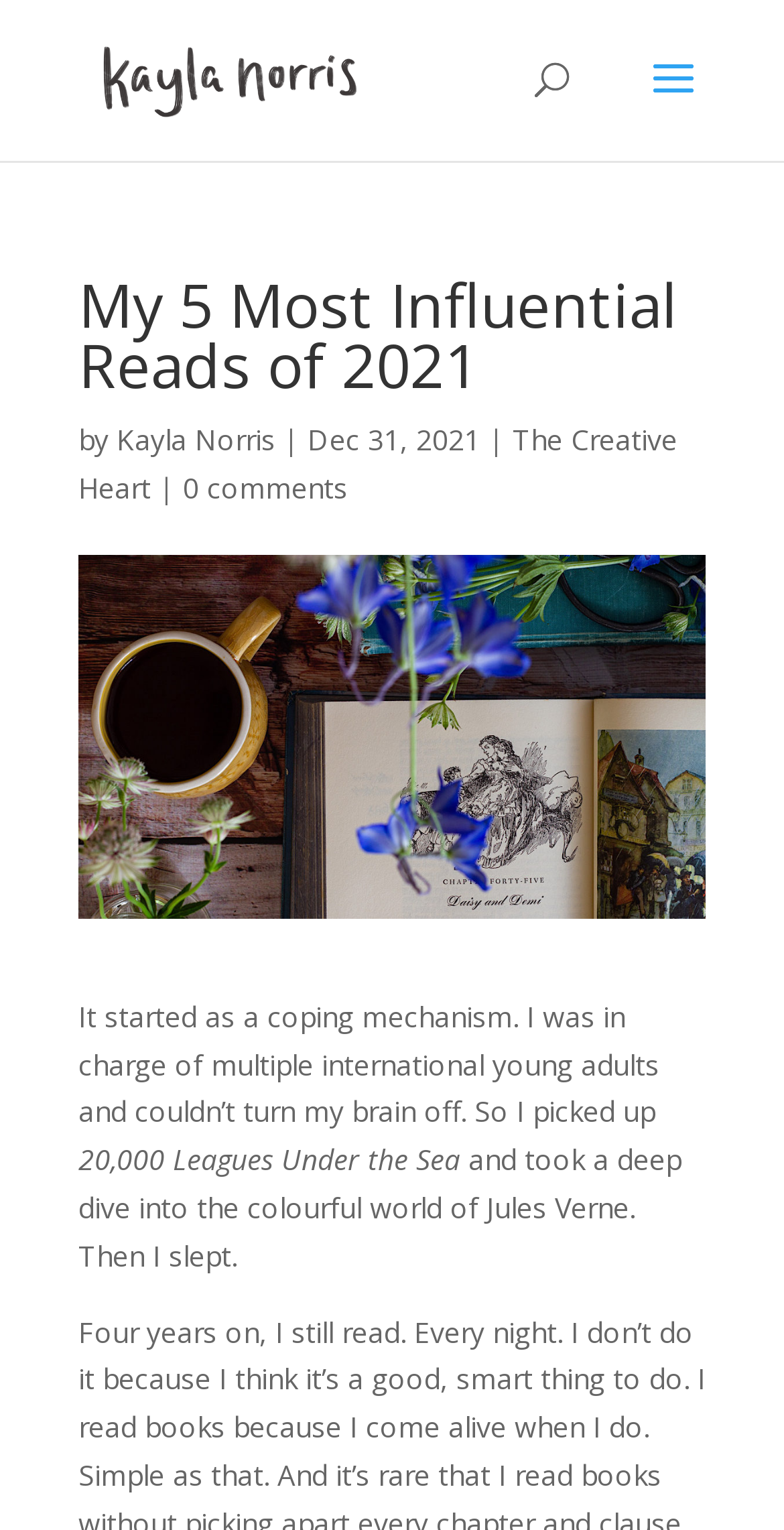What is the date of the article?
Give a one-word or short-phrase answer derived from the screenshot.

Dec 31, 2021